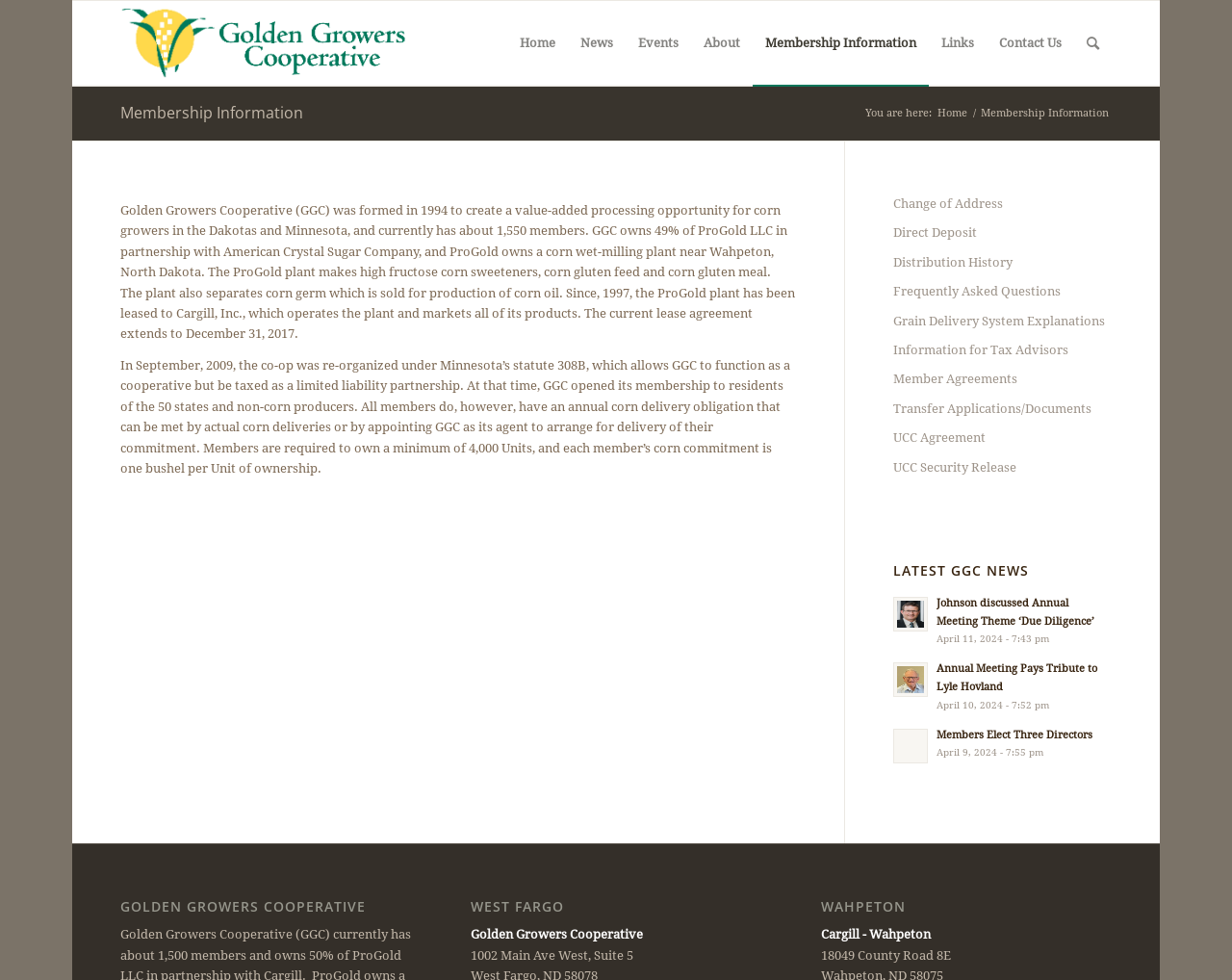Locate the bounding box coordinates of the element that needs to be clicked to carry out the instruction: "Click the 'Johnson discussed Annual Meeting Theme ‘Due Diligence’' news link". The coordinates should be given as four float numbers ranging from 0 to 1, i.e., [left, top, right, bottom].

[0.76, 0.609, 0.888, 0.64]